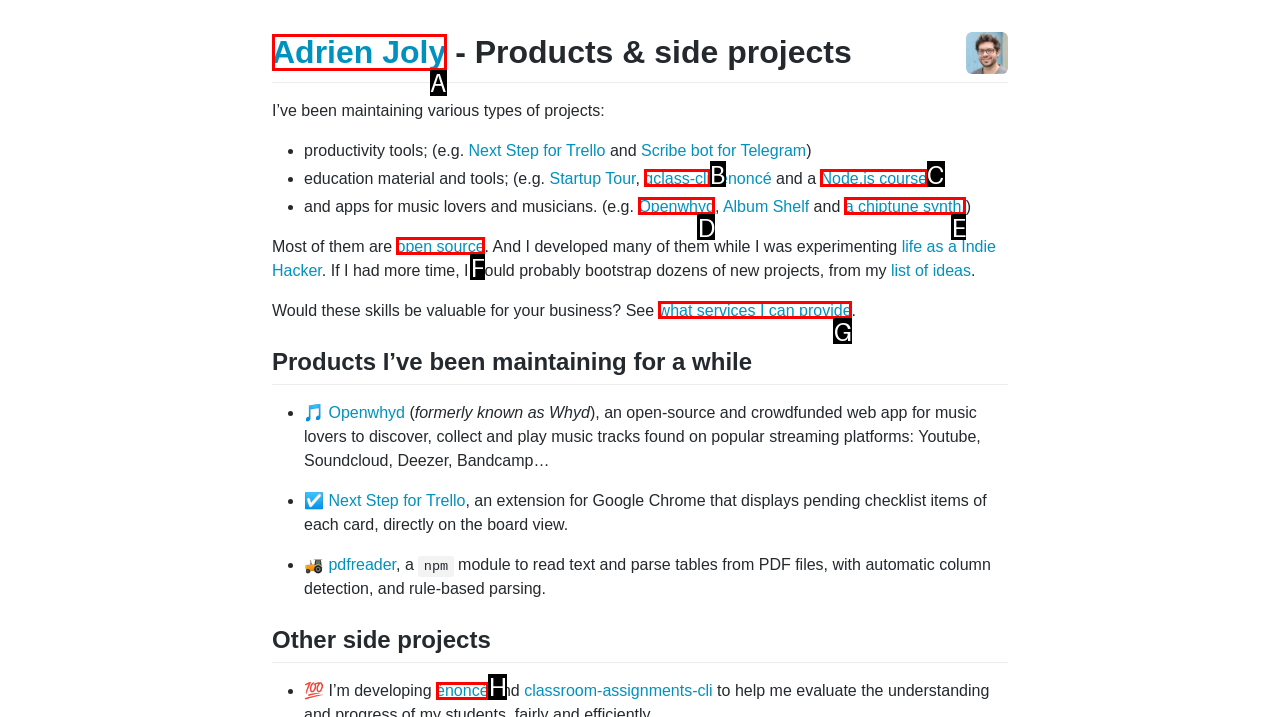Specify which element within the red bounding boxes should be clicked for this task: View the énoncé project details Respond with the letter of the correct option.

H